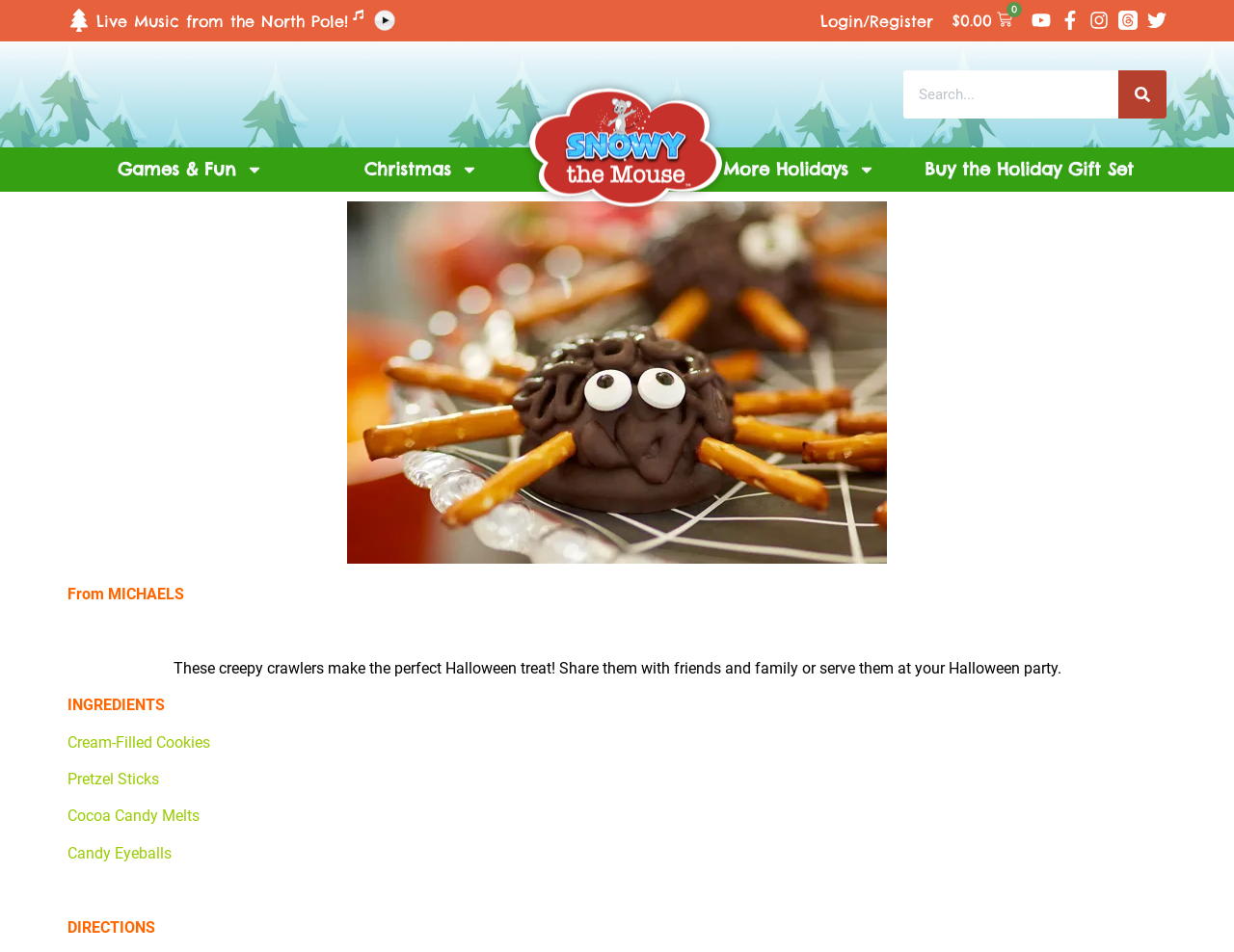What is the name of the company associated with this webpage?
Answer with a single word or phrase by referring to the visual content.

MICHAELS